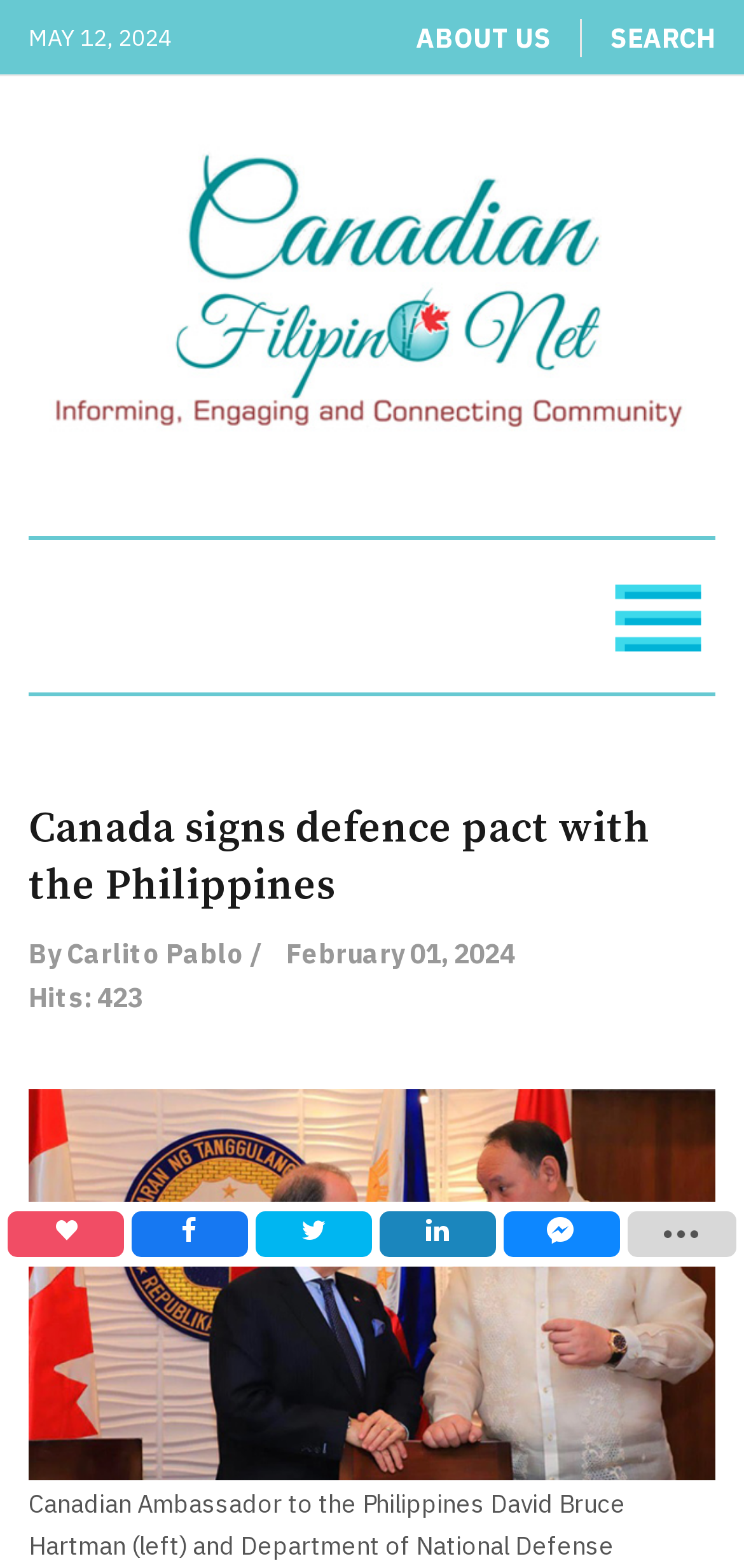What is the topic of the article?
Please give a detailed and elaborate answer to the question.

I found the topic of the article by looking at the heading element, which contains a link with the text 'Canada signs defence pact with the Philippines'.